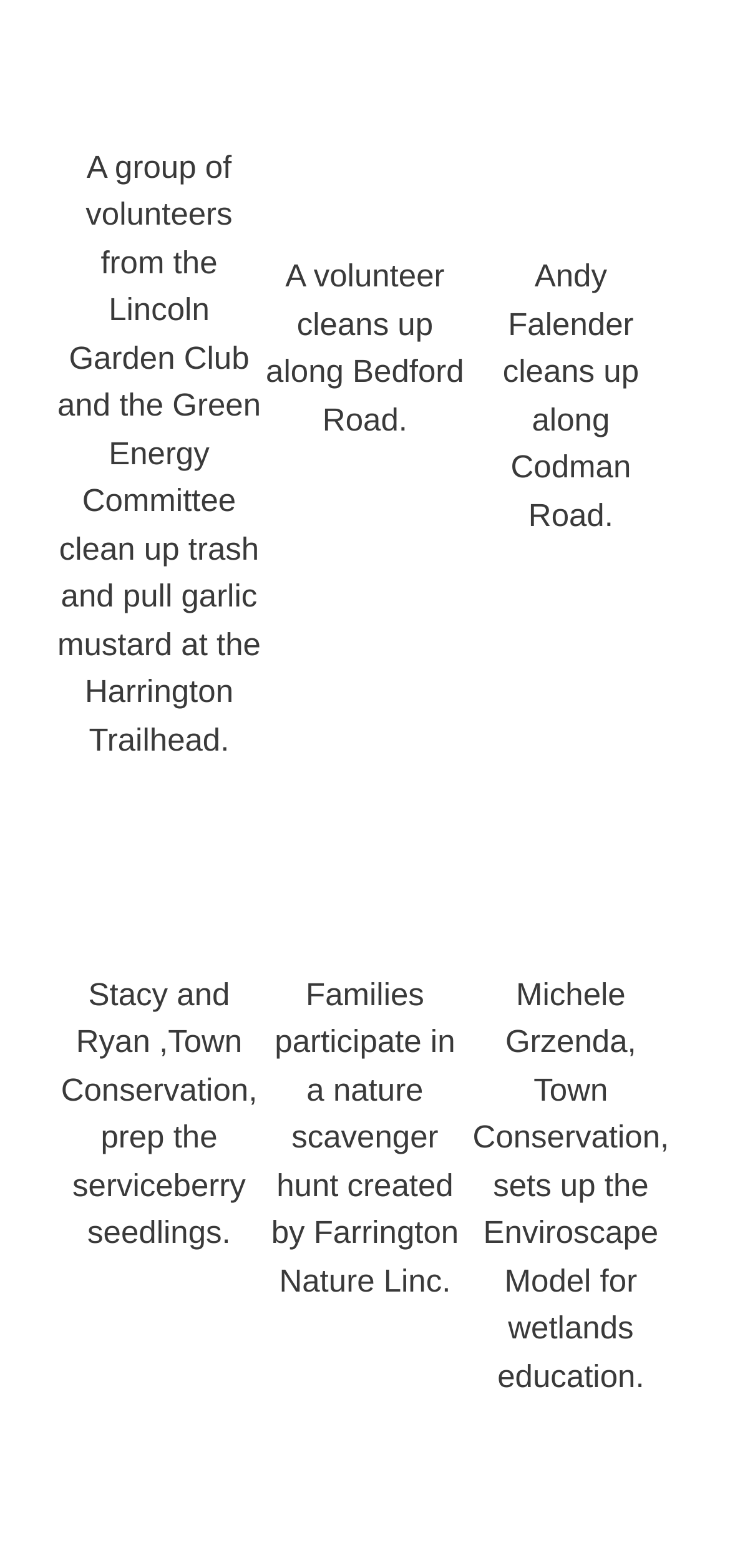Provide your answer in a single word or phrase: 
What is the format of the webpage content?

Gallery